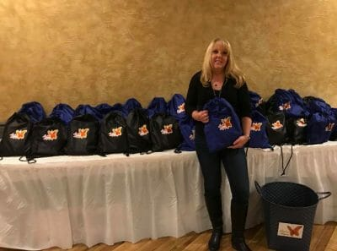What is the purpose of the care bags?
Give a one-word or short phrase answer based on the image.

To support families in need